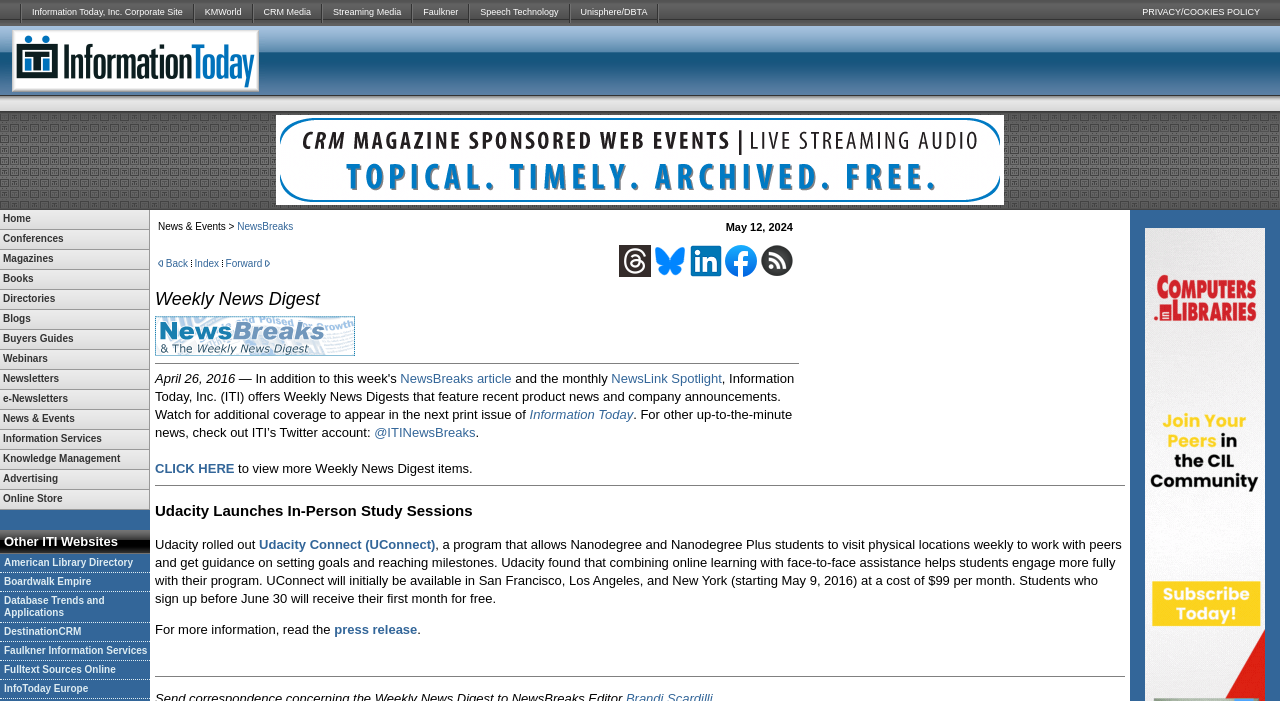Write an extensive caption that covers every aspect of the webpage.

The webpage is about Udacity's new program, Udacity Connect (UConnect), which allows students to visit physical locations weekly to work with peers and get guidance on setting goals. 

At the top of the page, there is a row of links to various corporate sites, including Information Today, Inc., KMWorld, CRM Media, Streaming Media, Faulkner, Speech Technology, and Unisphere/DBTA. Each link is separated by a small image. To the right of these links, there is a "PRIVACY/COOKIES POLICY" link.

Below this row, there is a large advertisement iframe that takes up most of the width of the page. Within the iframe, there is a table with a single row of links to various sections of the website, including Home, Conferences, Magazines, Books, Directories, Blogs, Buyers Guides, Webinars, Newsletters, e-Newsletters, News & Events, Information Services, Knowledge Management, Advertising, and Online Store.